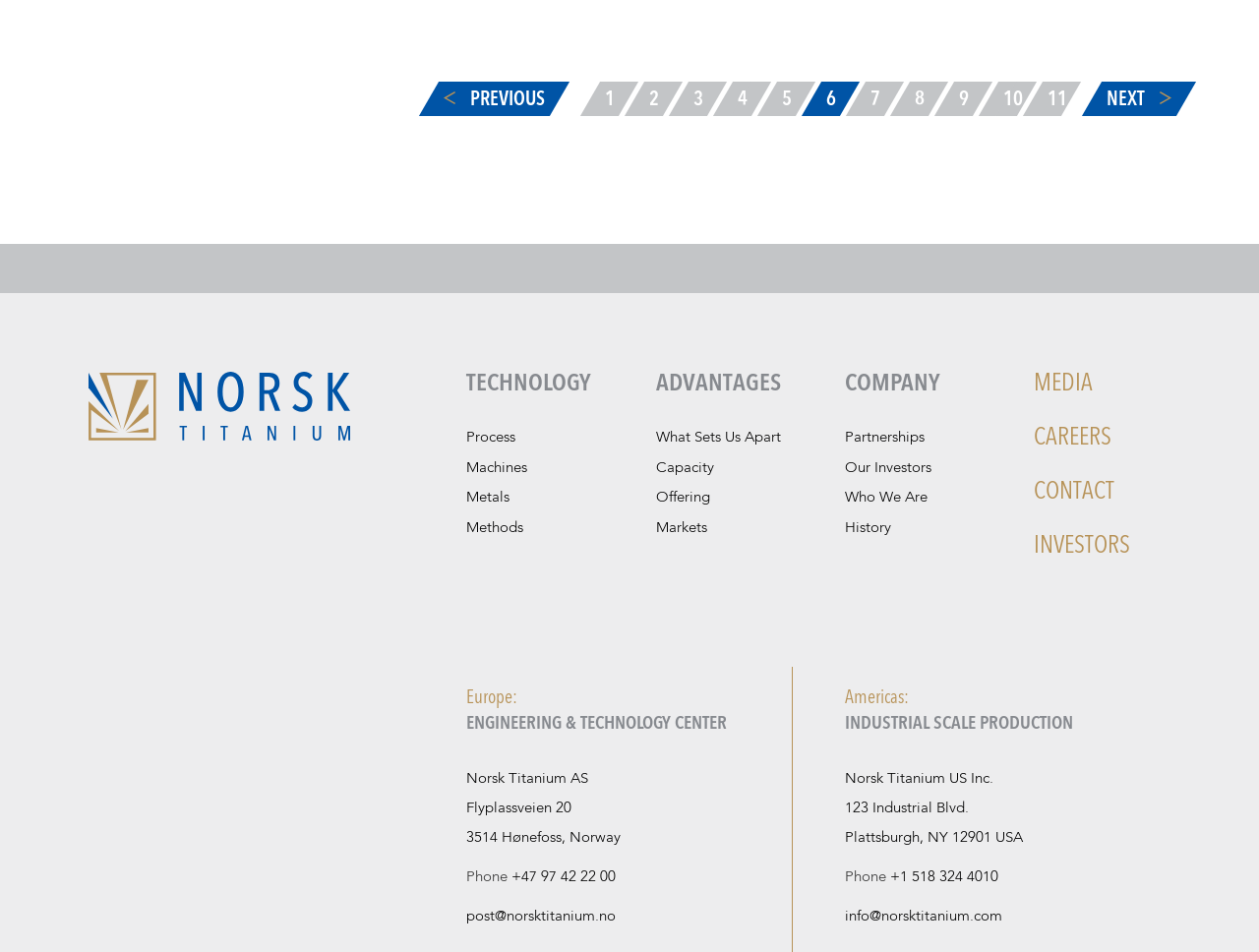Specify the bounding box coordinates of the region I need to click to perform the following instruction: "Go to page 2". The coordinates must be four float numbers in the range of 0 to 1, i.e., [left, top, right, bottom].

[0.513, 0.086, 0.525, 0.122]